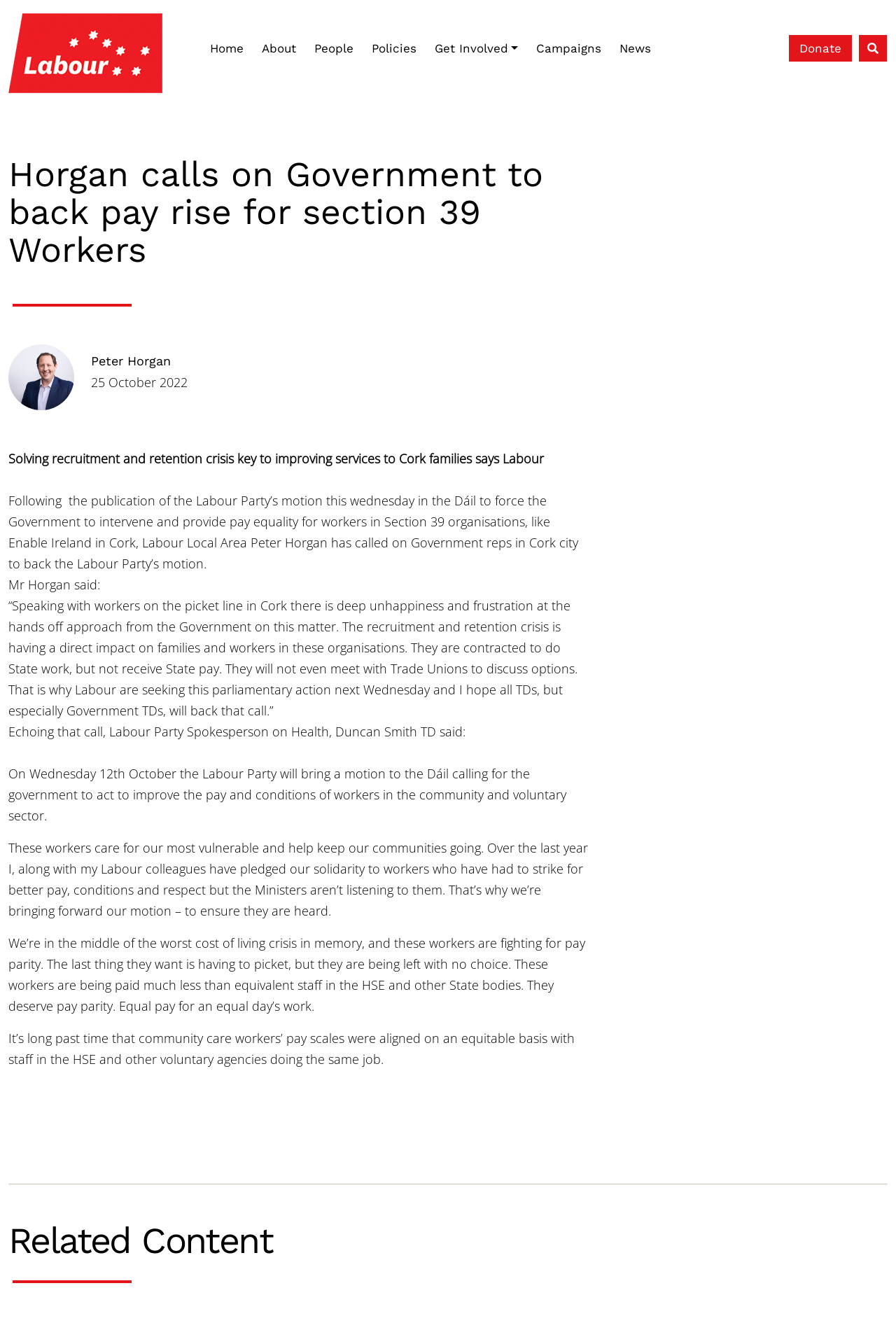What is the primary heading on this webpage?

Horgan calls on Government to back pay rise for section 39 Workers